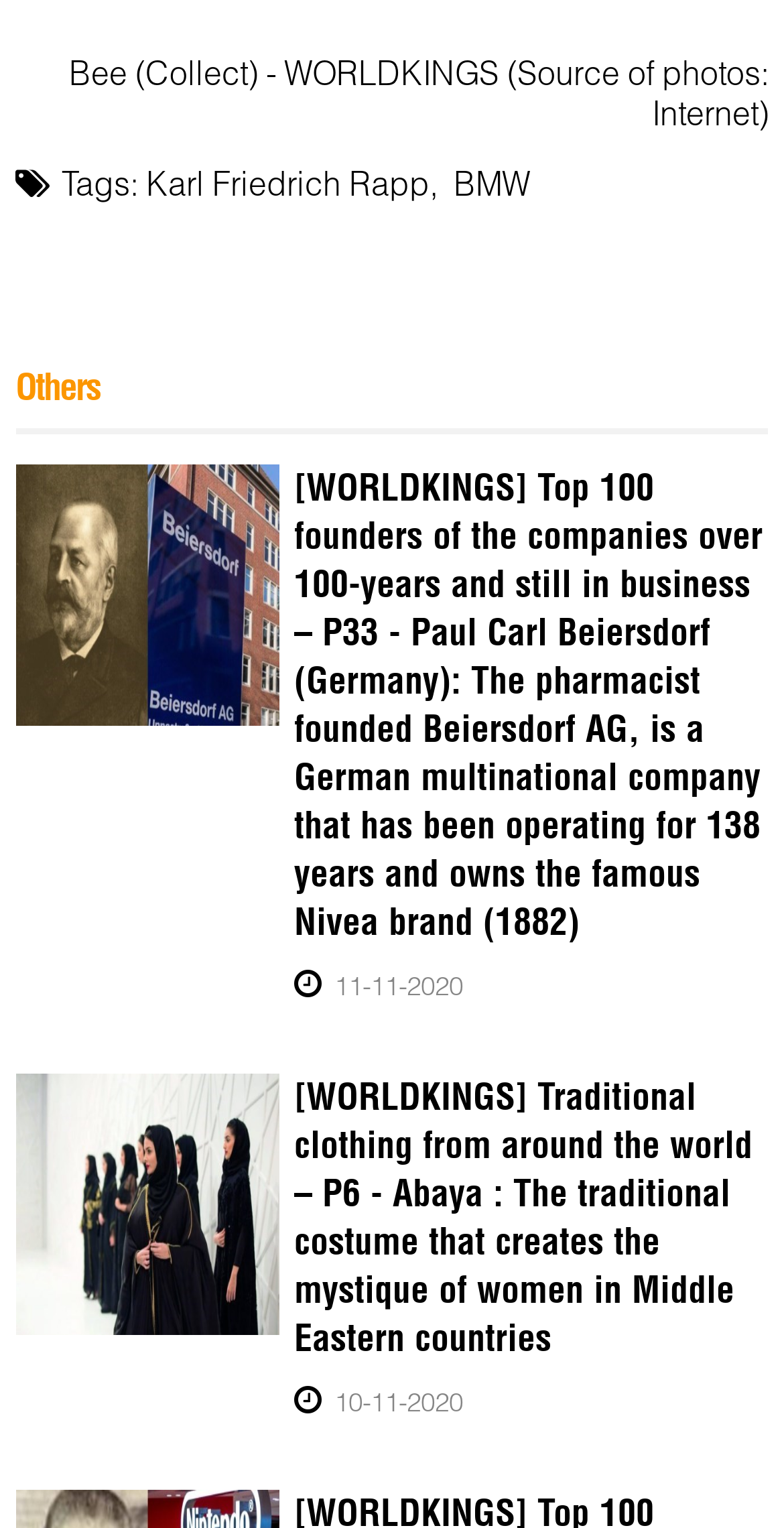Please give a succinct answer to the question in one word or phrase:
How many images are there in the 'Others' section?

2